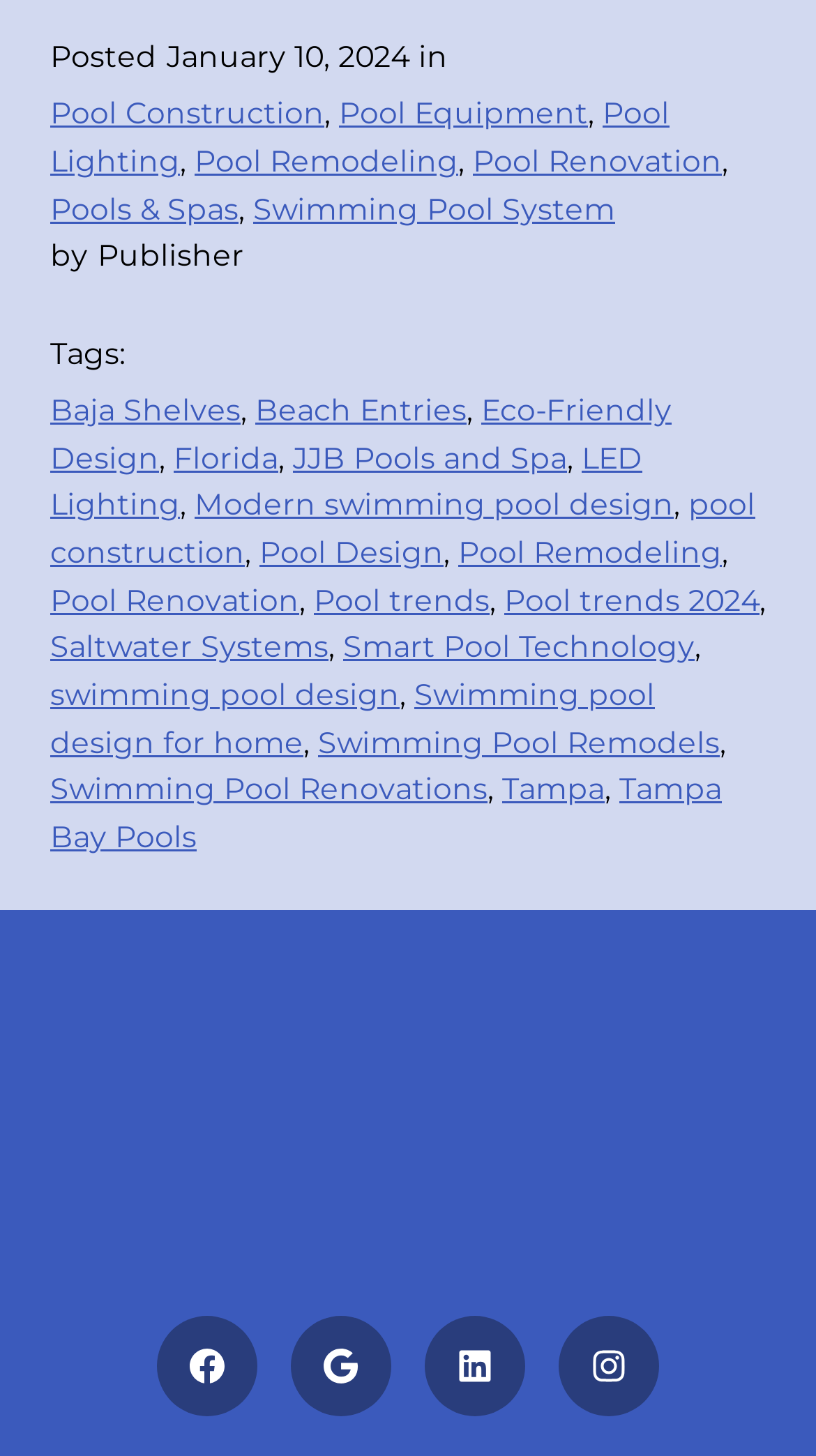Please determine the bounding box coordinates of the area that needs to be clicked to complete this task: 'Click on 'Pool Construction''. The coordinates must be four float numbers between 0 and 1, formatted as [left, top, right, bottom].

[0.062, 0.065, 0.397, 0.091]